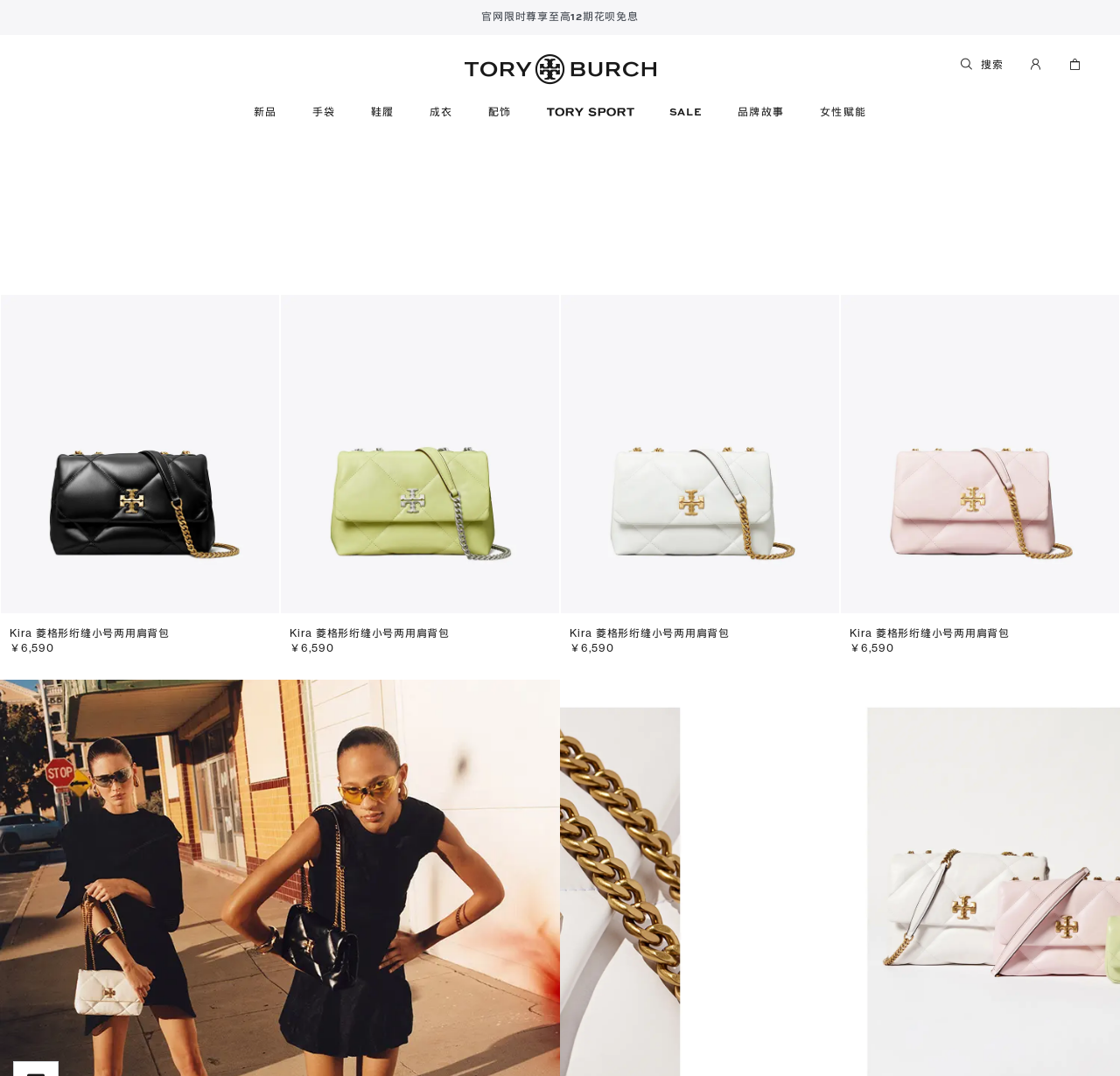Please specify the bounding box coordinates of the area that should be clicked to accomplish the following instruction: "Search for products". The coordinates should consist of four float numbers between 0 and 1, i.e., [left, top, right, bottom].

[0.857, 0.054, 0.895, 0.065]